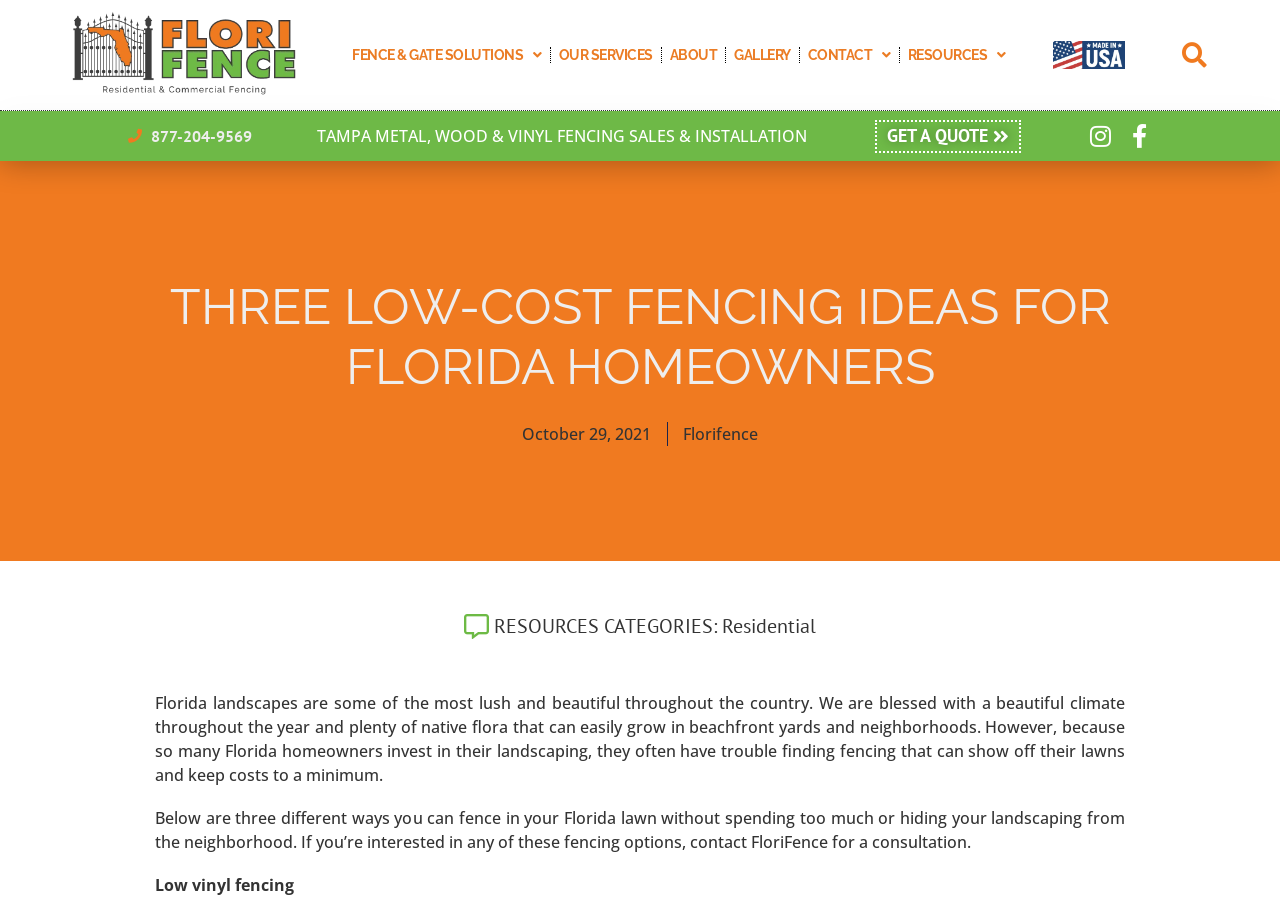Show the bounding box coordinates for the HTML element as described: "About".

[0.523, 0.035, 0.56, 0.085]